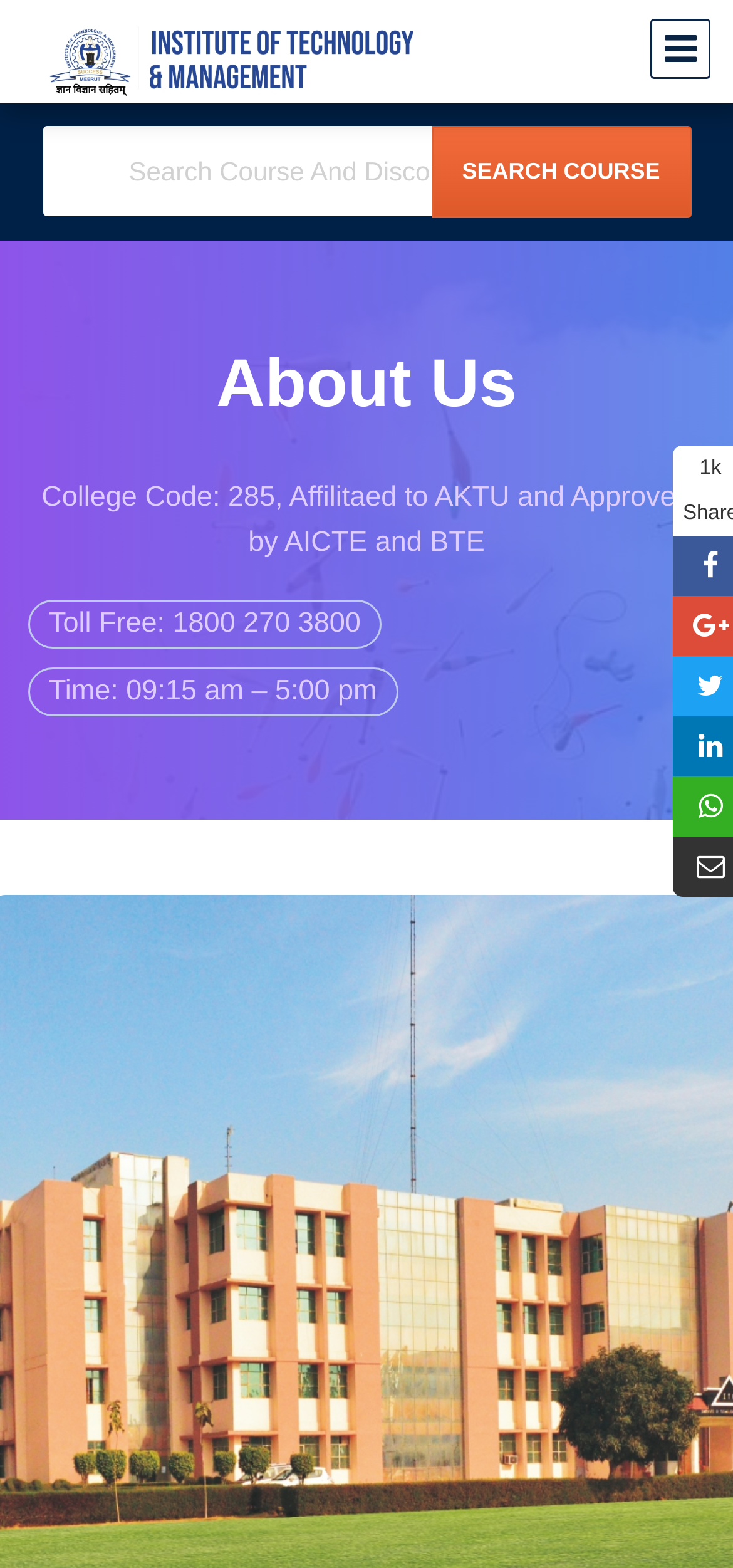Please examine the image and answer the question with a detailed explanation:
What is the button text next to the search bar?

The button text can be found in the button element with the bounding box coordinates [0.588, 0.08, 0.942, 0.139], which is located next to the search bar.